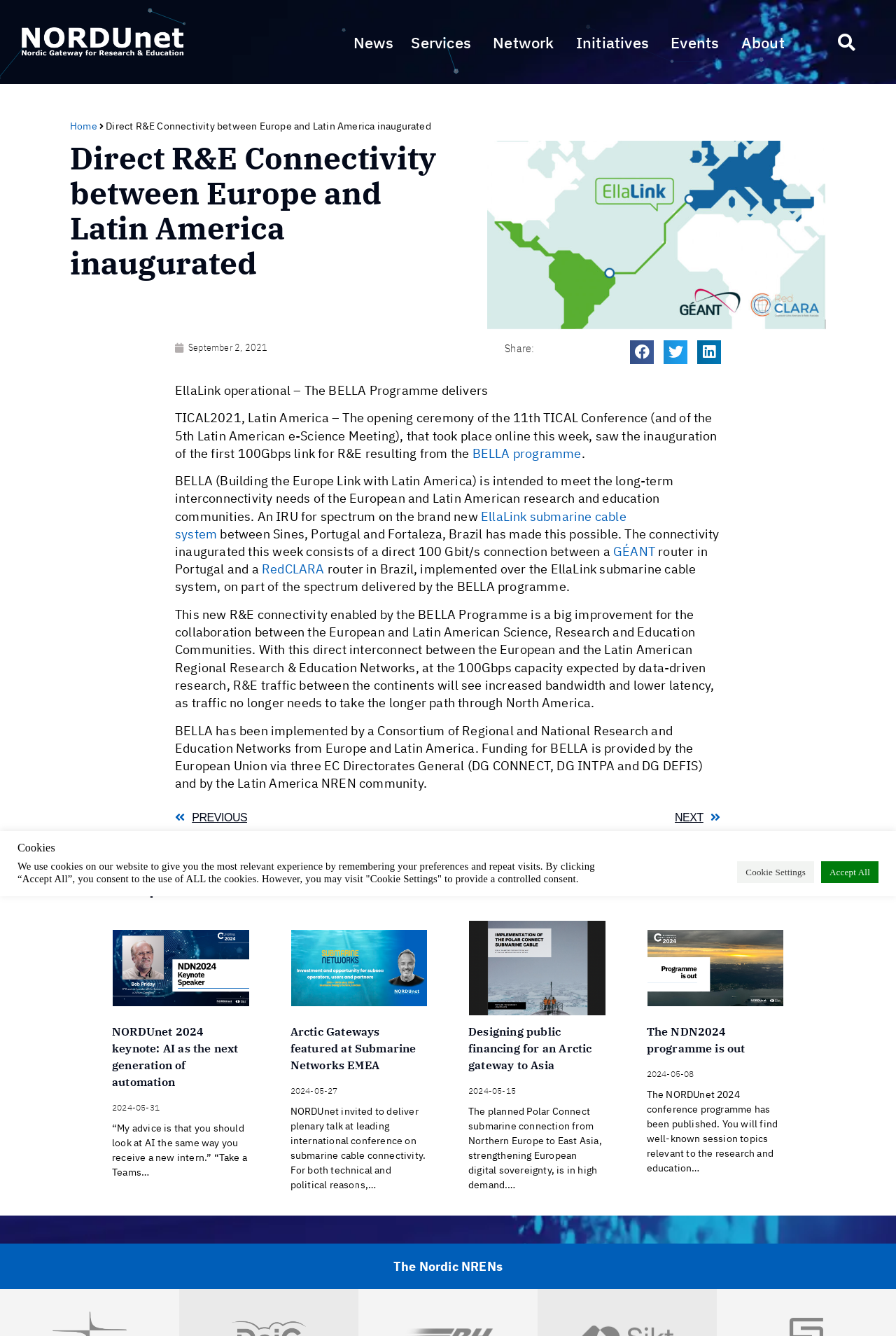Find the UI element described as: "aria-label="Share on facebook"" and predict its bounding box coordinates. Ensure the coordinates are four float numbers between 0 and 1, [left, top, right, bottom].

[0.703, 0.255, 0.73, 0.272]